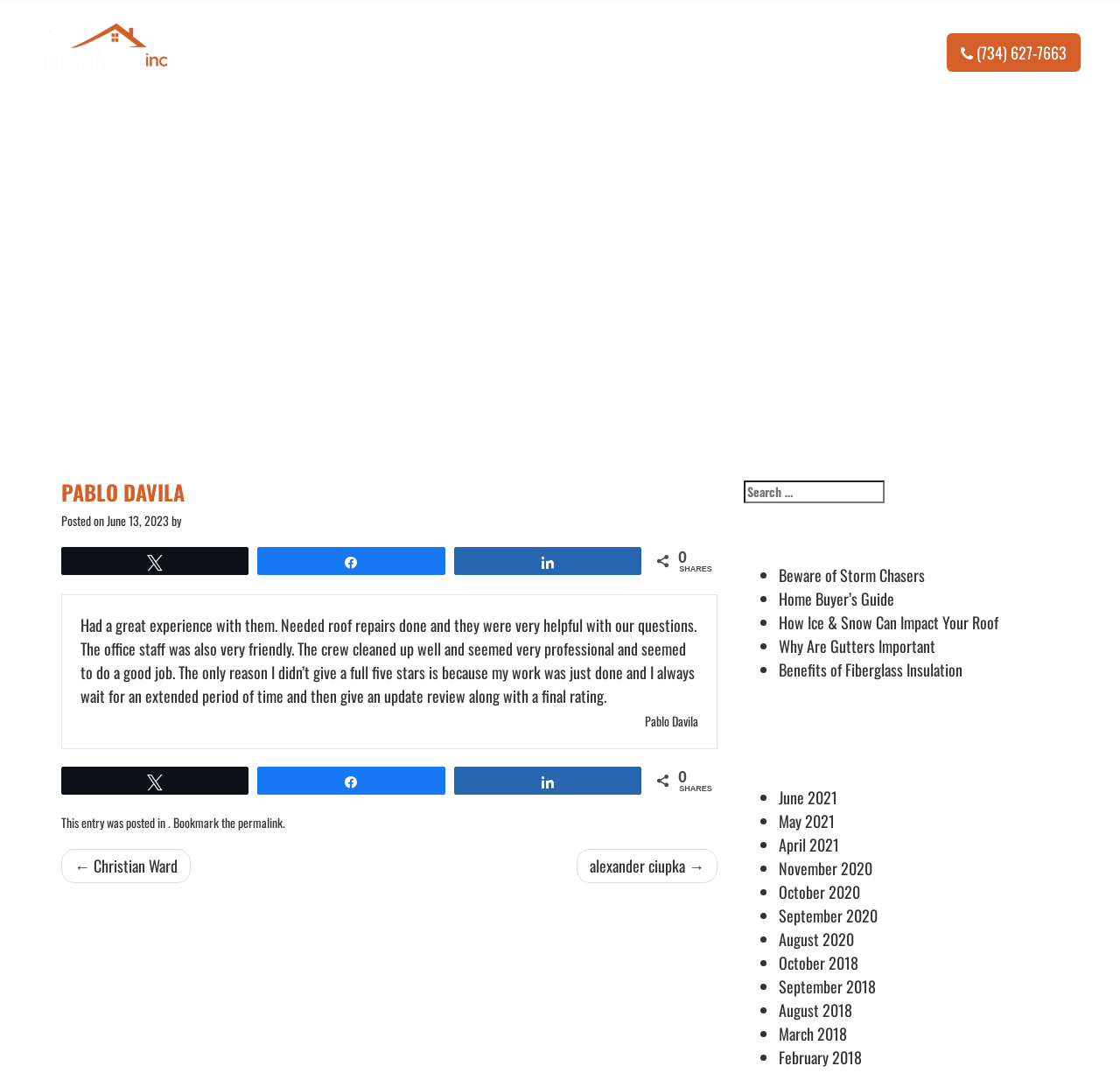Find the bounding box coordinates for the UI element that matches this description: "Beware of Storm Chasers".

[0.695, 0.525, 0.826, 0.547]